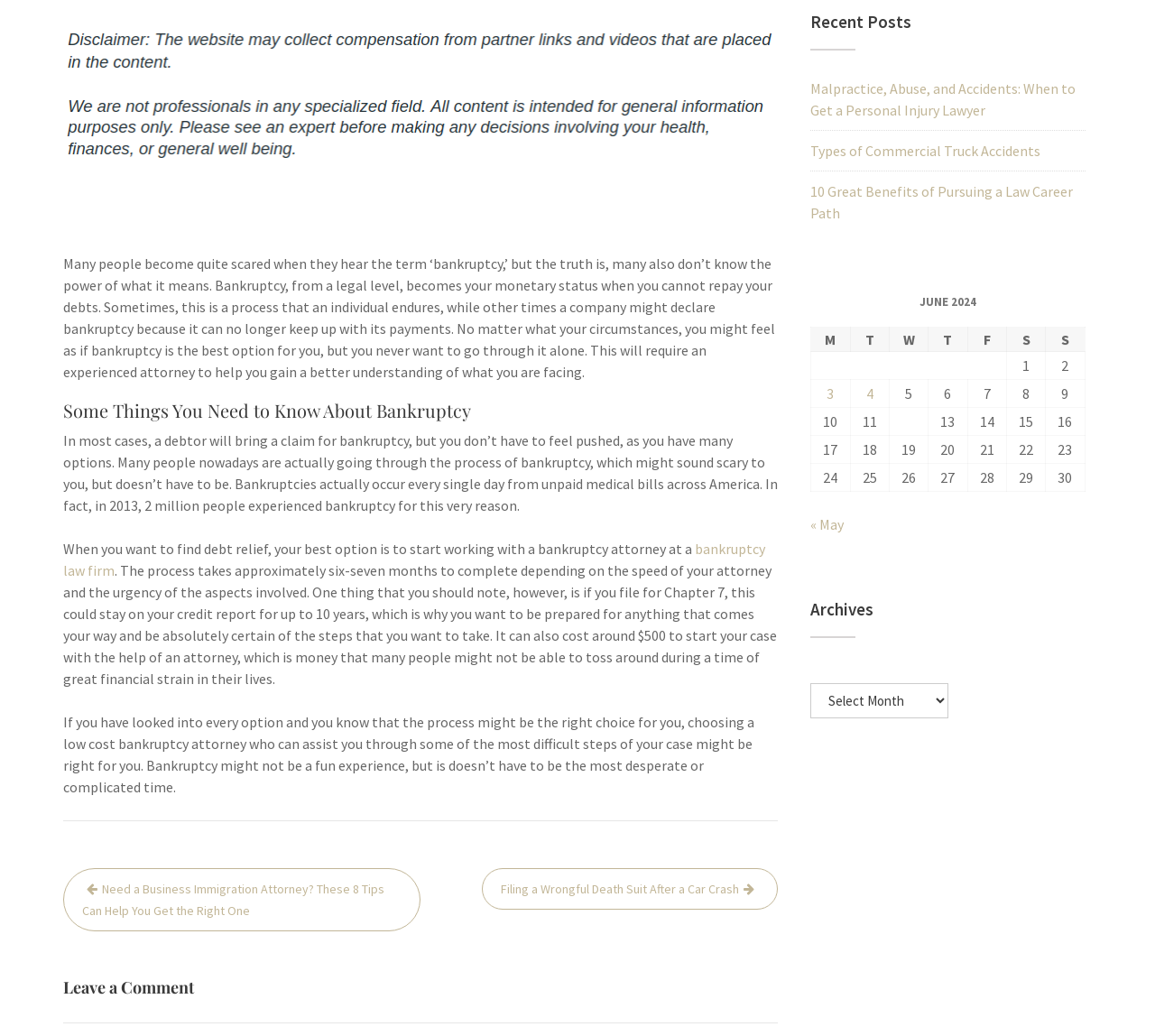Based on the provided description, "Types of Commercial Truck Accidents", find the bounding box of the corresponding UI element in the screenshot.

[0.702, 0.137, 0.901, 0.154]